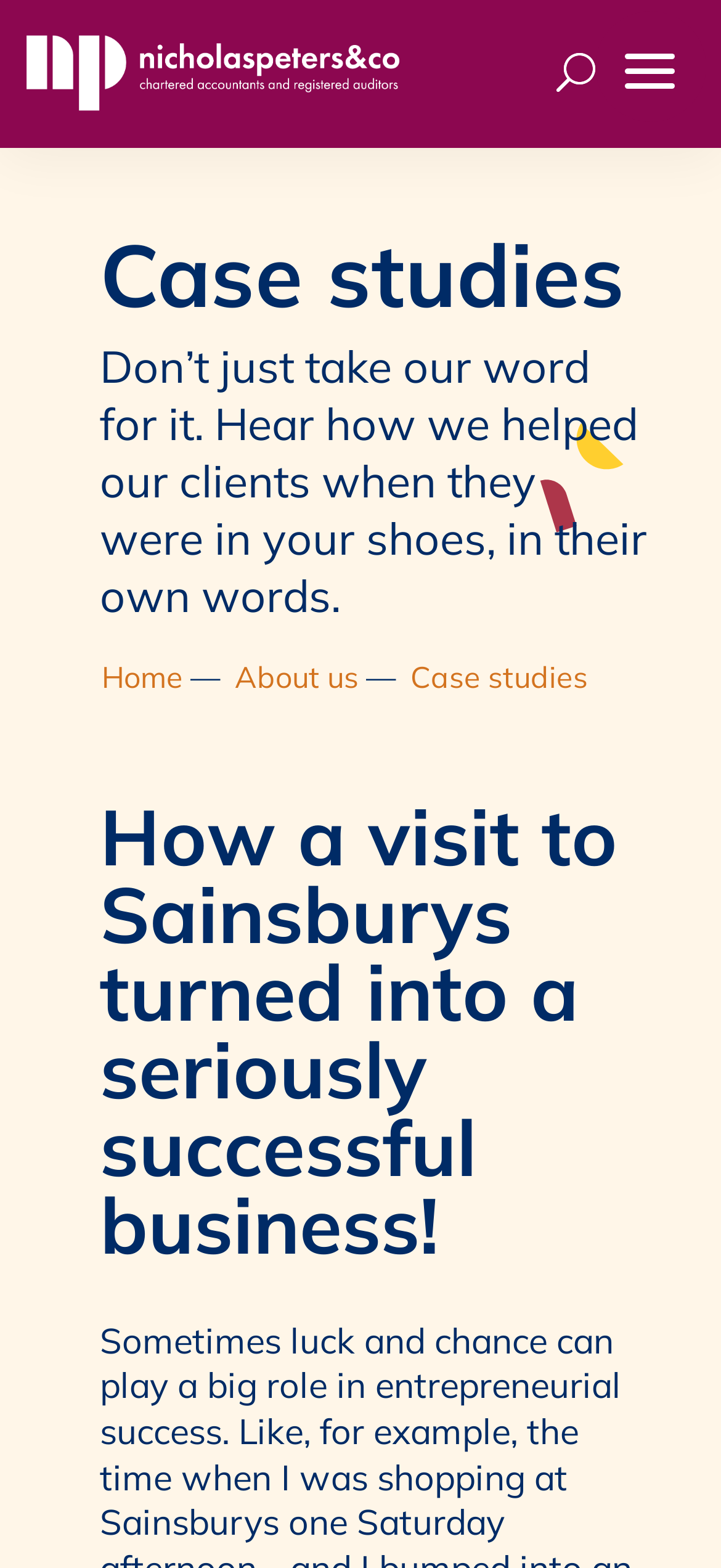Reply to the question with a single word or phrase:
How many navigation links are there?

3